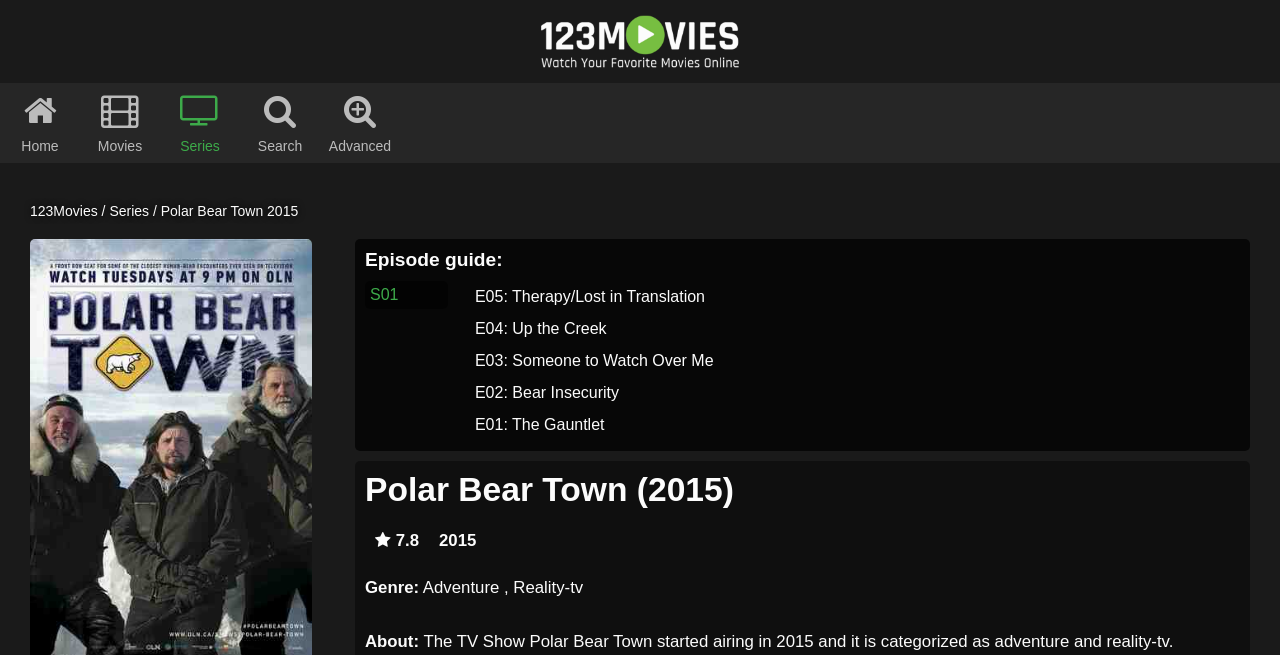Identify the bounding box coordinates for the region to click in order to carry out this instruction: "Check the rating". Provide the coordinates using four float numbers between 0 and 1, formatted as [left, top, right, bottom].

[0.285, 0.811, 0.335, 0.842]